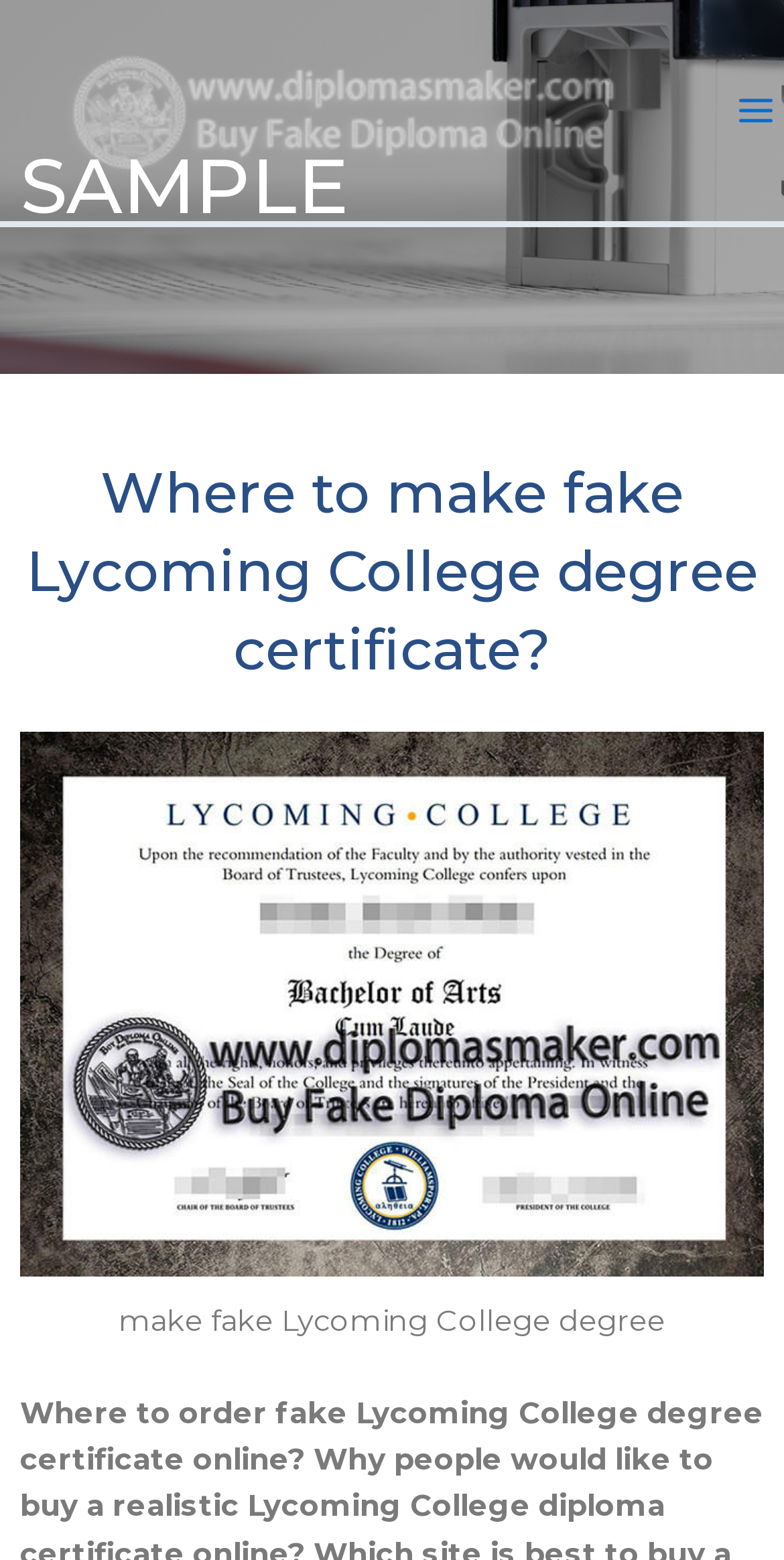What is the purpose of the image on the top right corner?
Answer the question in a detailed and comprehensive manner.

The image on the top right corner has no OCR text or description, and it is not a link or a button. Therefore, it is likely used for decoration purposes only.